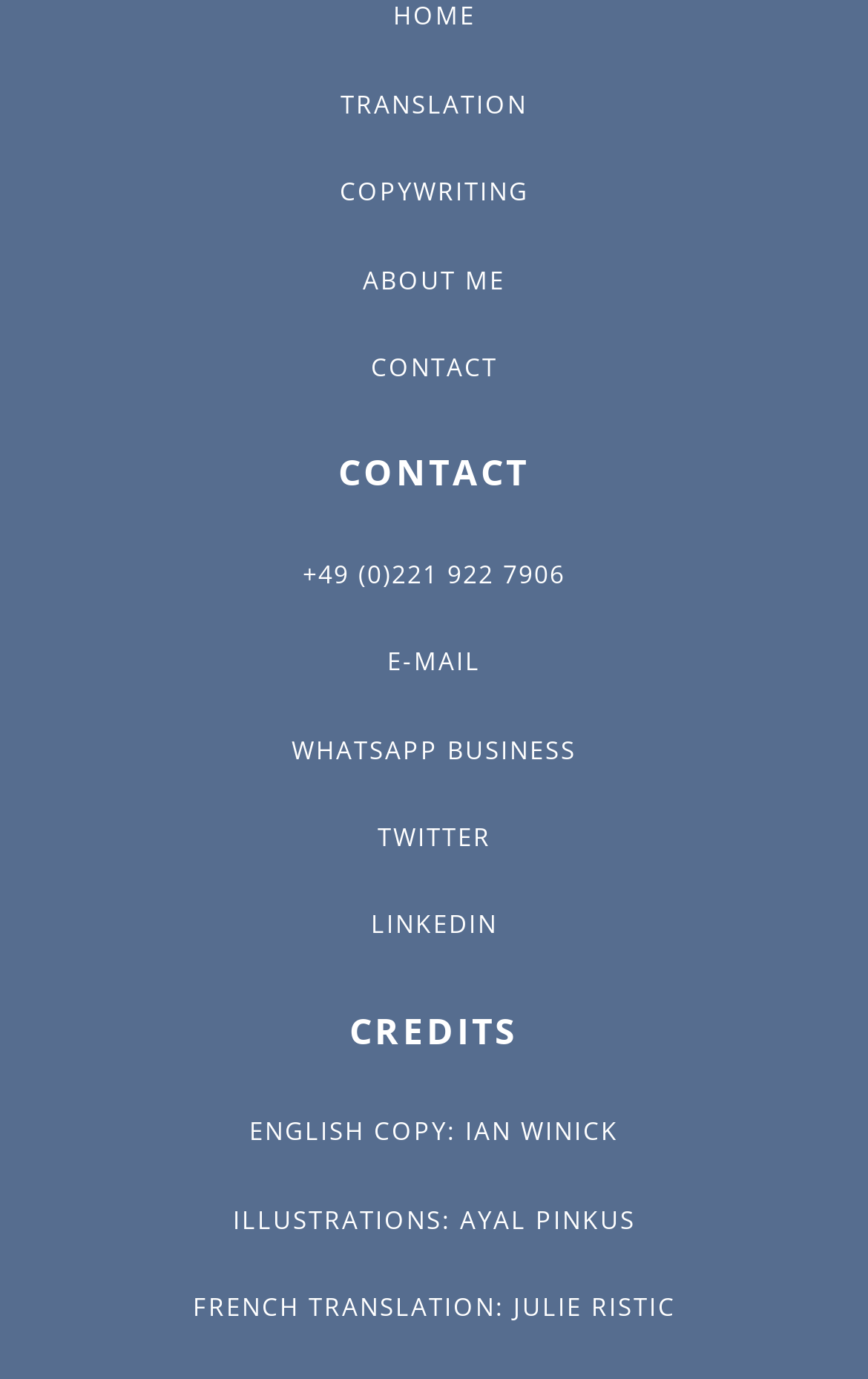Determine the bounding box coordinates of the clickable region to carry out the instruction: "Contact us".

None